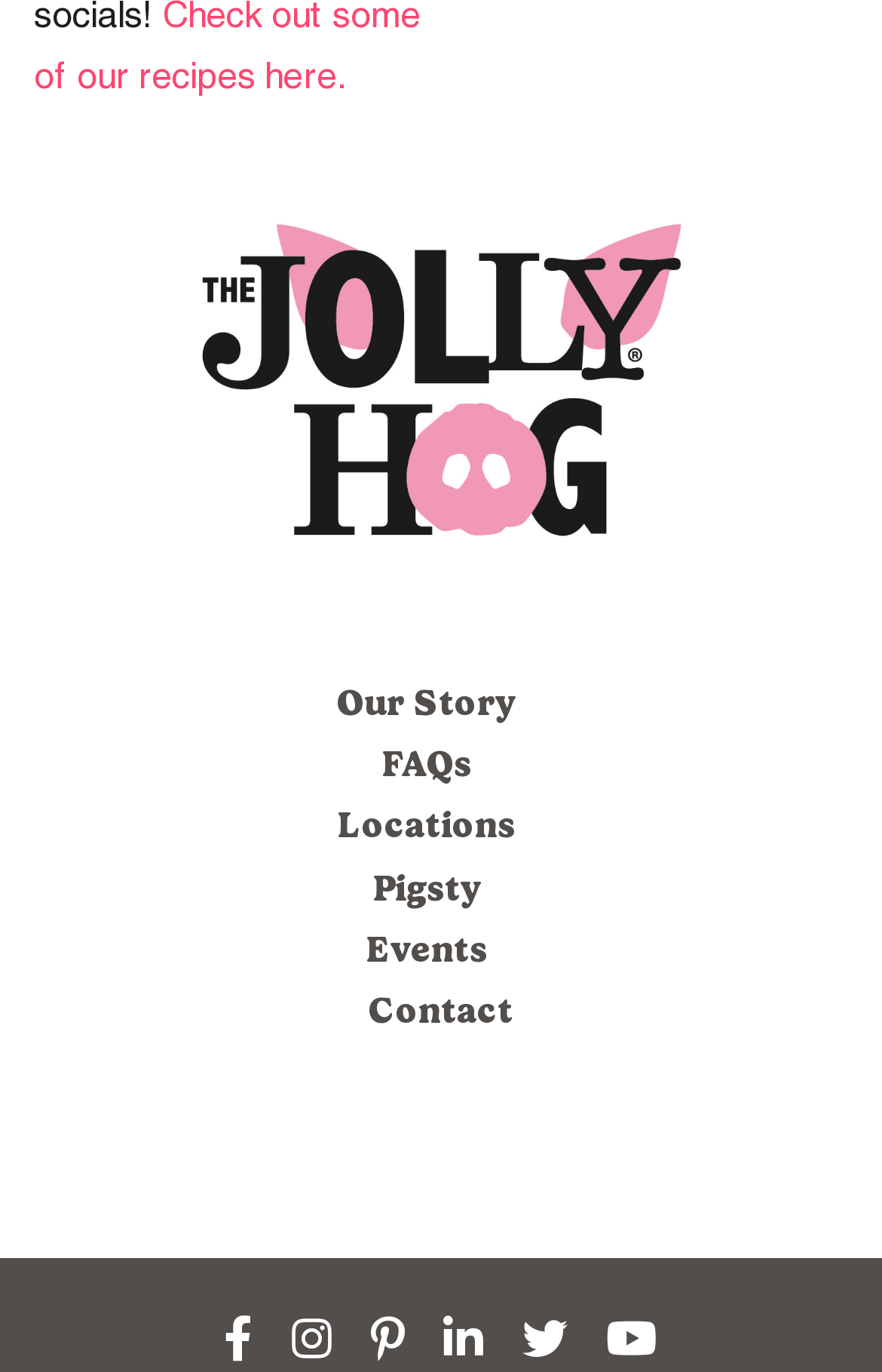Using the description "Events", locate and provide the bounding box of the UI element.

[0.414, 0.676, 0.553, 0.707]